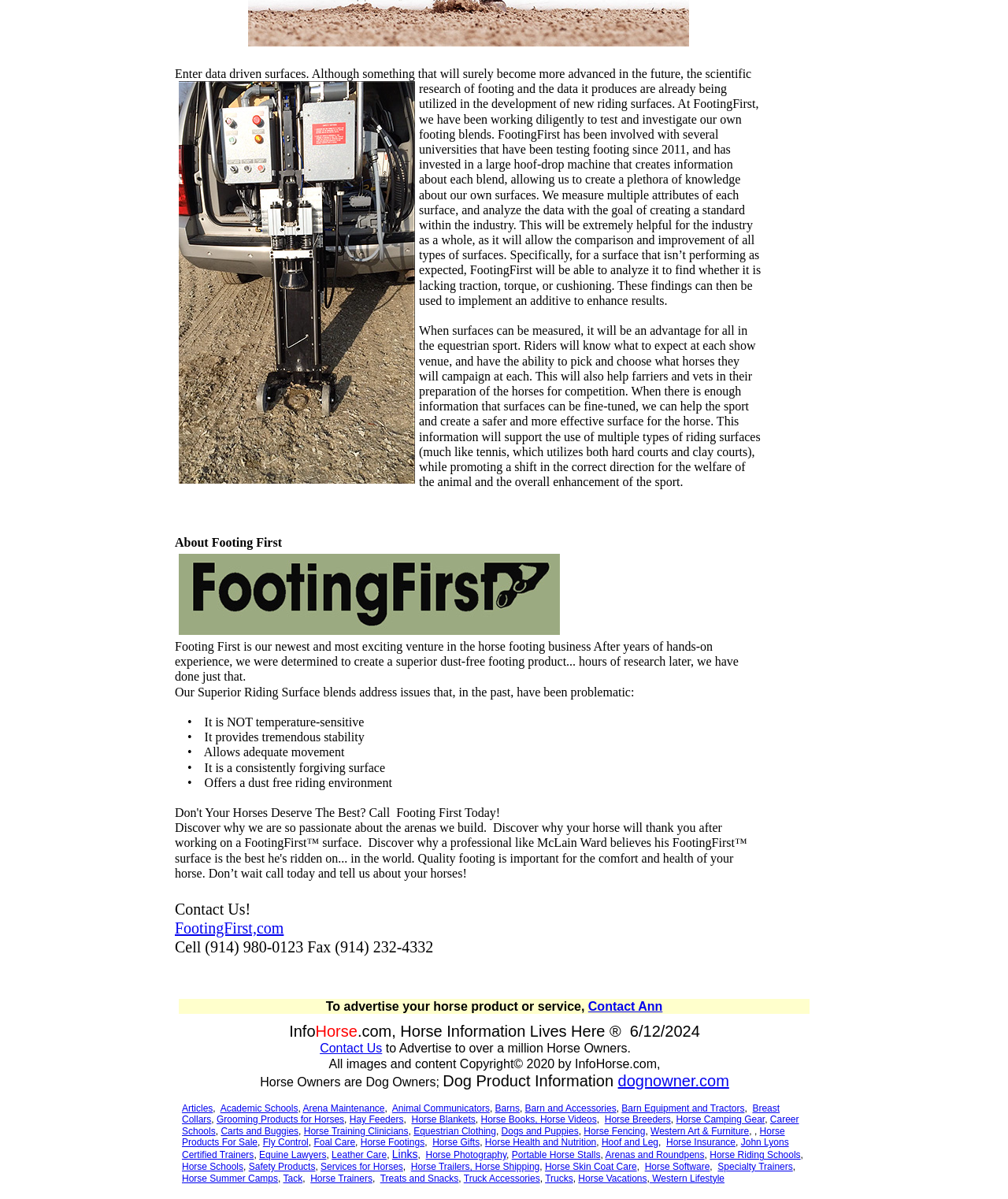Give a one-word or one-phrase response to the question: 
What are the benefits of using Footing First's riding surfaces?

Improved safety and performance